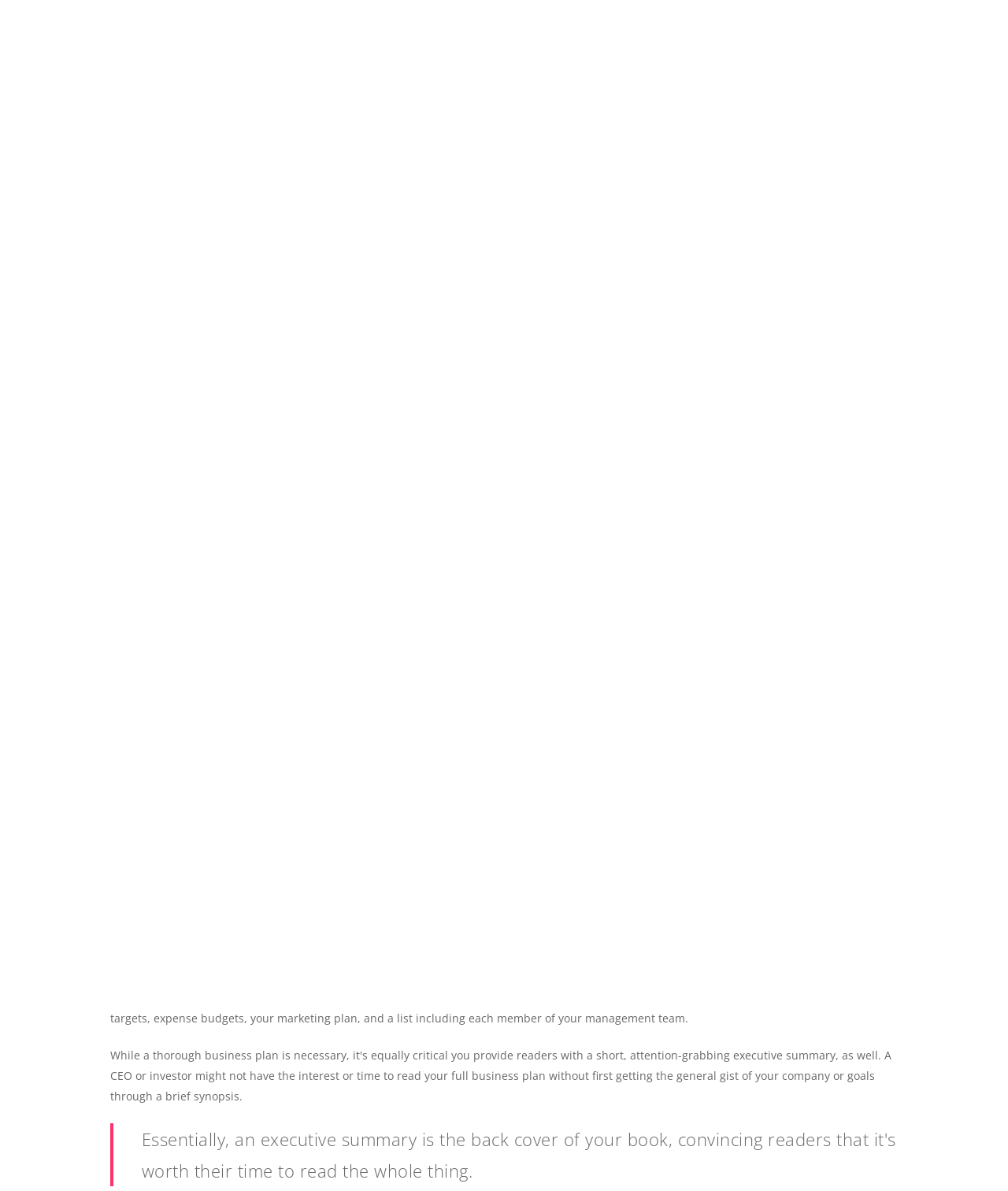How many navigation links are there?
Please answer using one word or phrase, based on the screenshot.

7